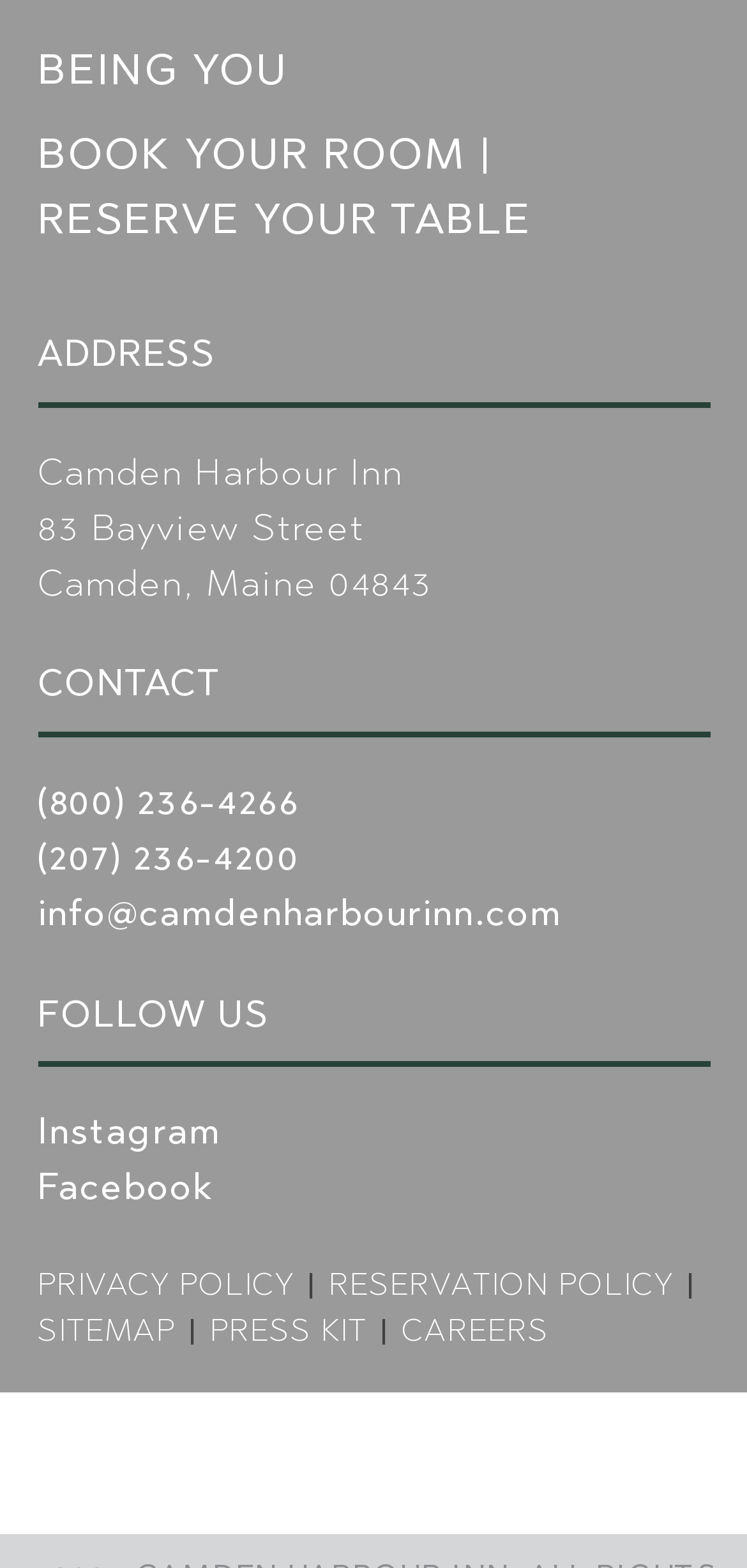Please identify the bounding box coordinates of the area I need to click to accomplish the following instruction: "Follow the hotel on Instagram".

[0.05, 0.708, 0.296, 0.736]